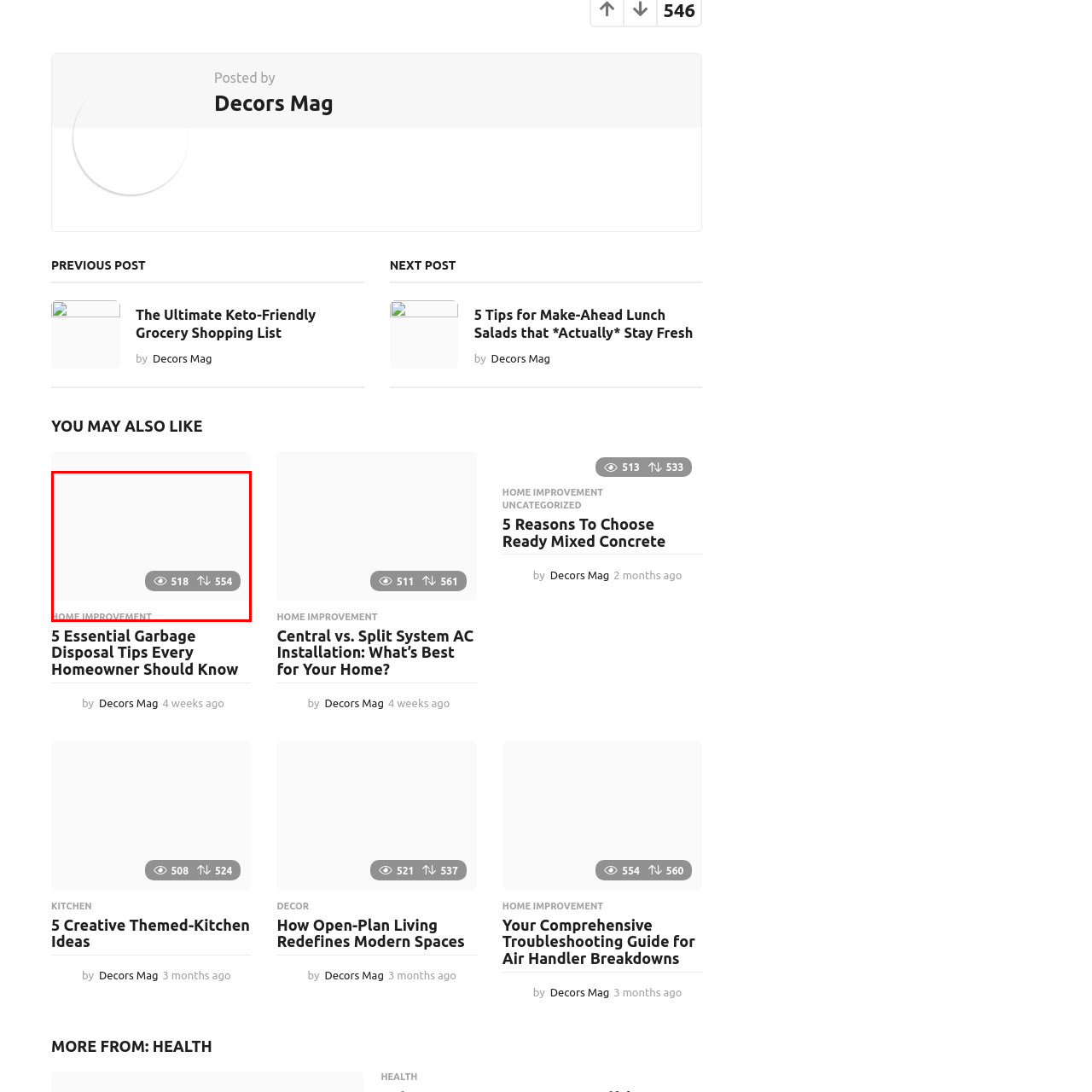Generate an in-depth caption for the image enclosed by the red boundary.

The image features a simplified interface element related to home improvement content, prominently displaying two key metrics: the number of views (518) and a secondary figure (554). Beneath this data, the phrase "HOME IMPROVEMENT" is prominently showcased, indicating the category or focus of the content. The design maintains a clean and minimalistic aesthetic, enhancing the visibility and prominence of the metrics relevant to user engagement. This setup suggests a user-friendly platform aimed at providing insights into home improvement topics, reflecting a clear emphasis on viewer statistics for the articles associated with this section.